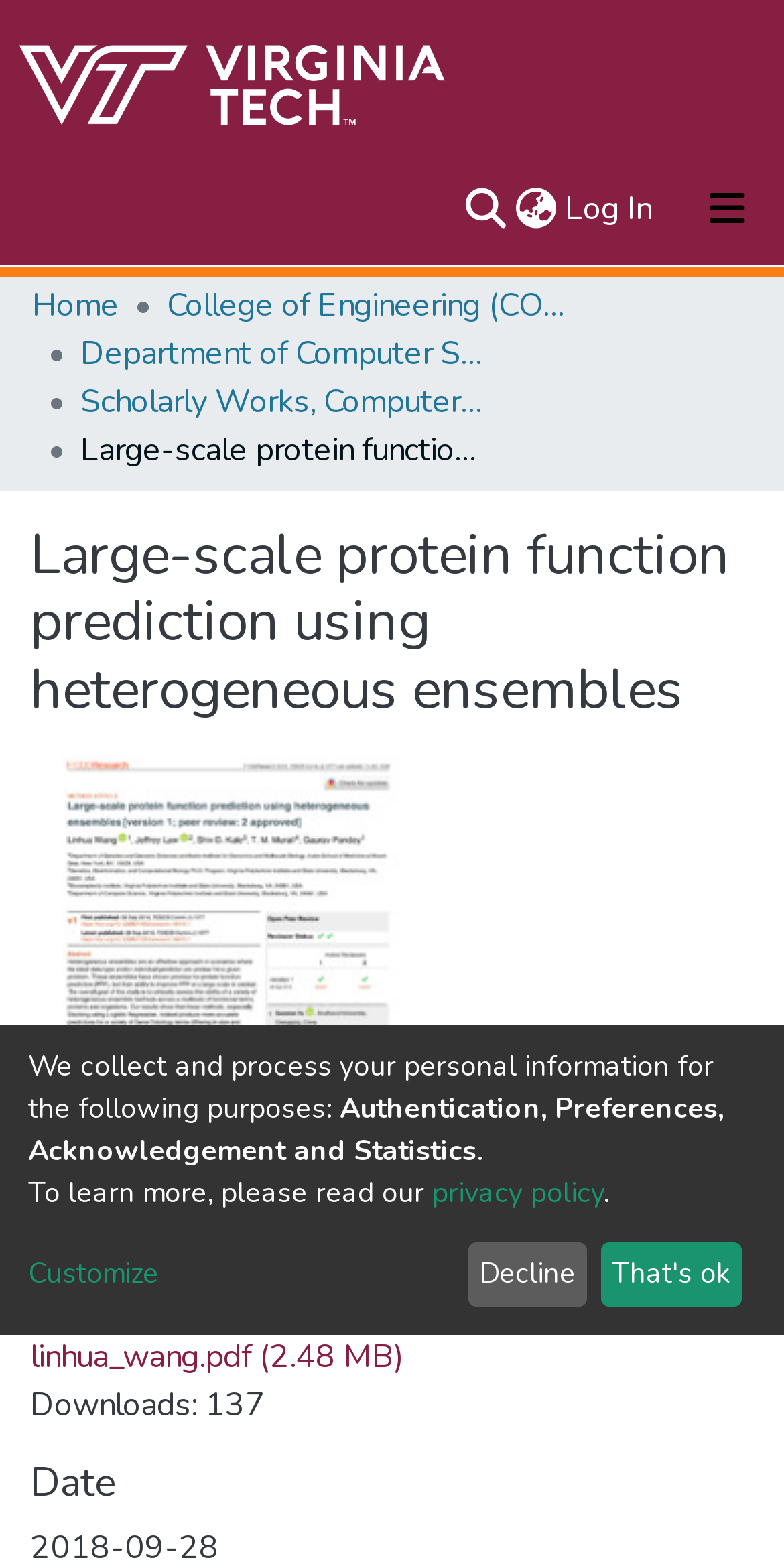Identify the primary heading of the webpage and provide its text.

Large-scale protein function prediction using heterogeneous ensembles